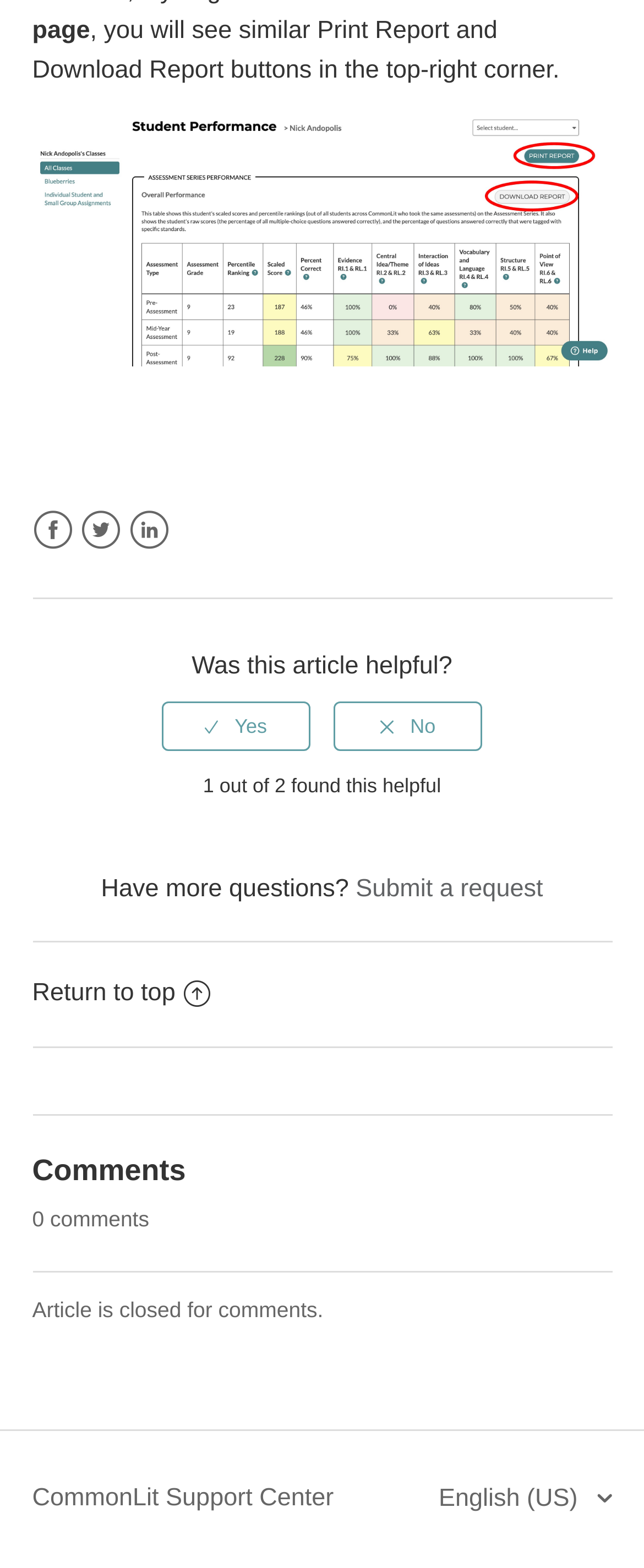Predict the bounding box coordinates of the area that should be clicked to accomplish the following instruction: "Return to top". The bounding box coordinates should consist of four float numbers between 0 and 1, i.e., [left, top, right, bottom].

[0.05, 0.601, 0.95, 0.667]